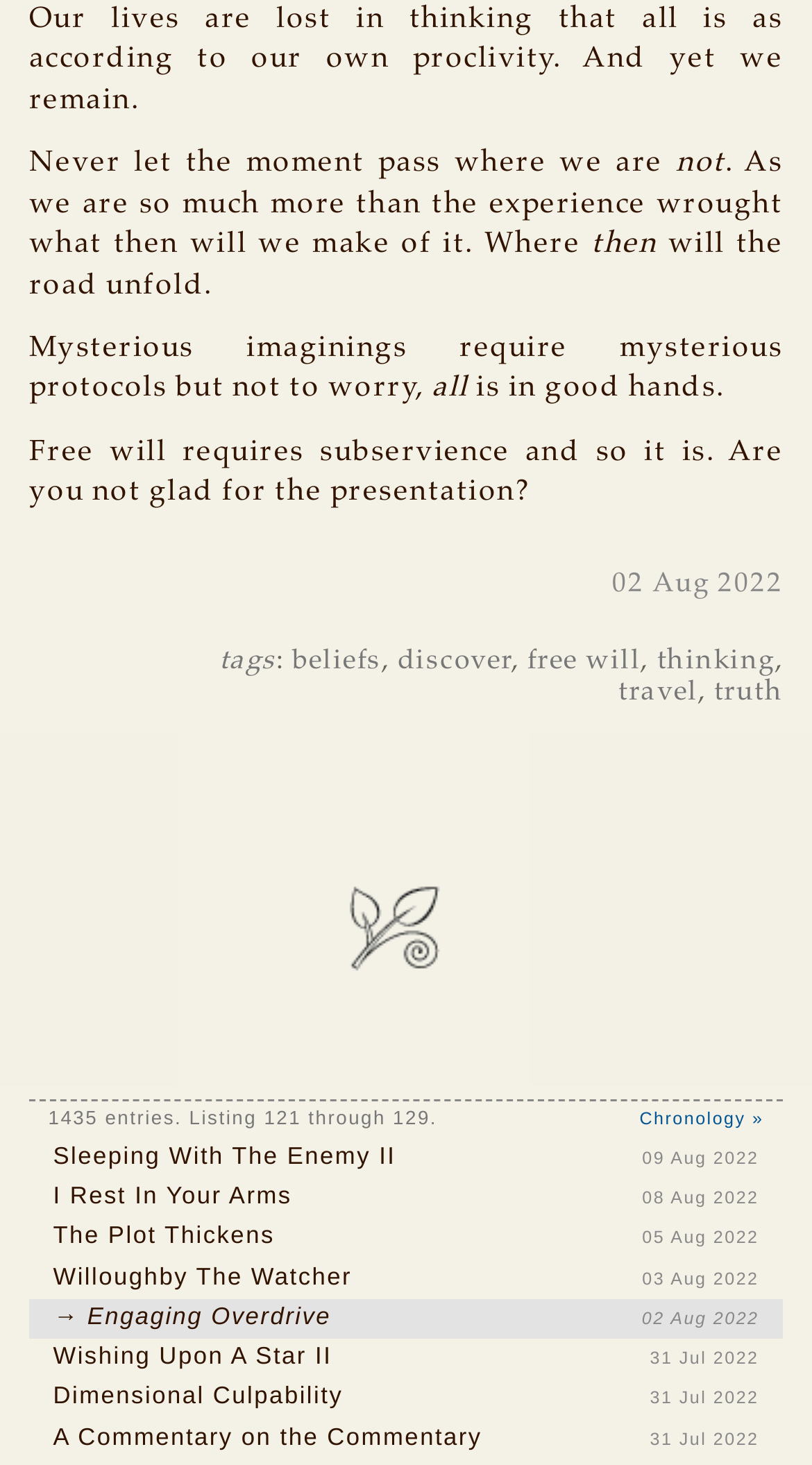Locate the coordinates of the bounding box for the clickable region that fulfills this instruction: "Read the 'Wishing Upon A Star II' article".

[0.036, 0.914, 0.964, 0.942]